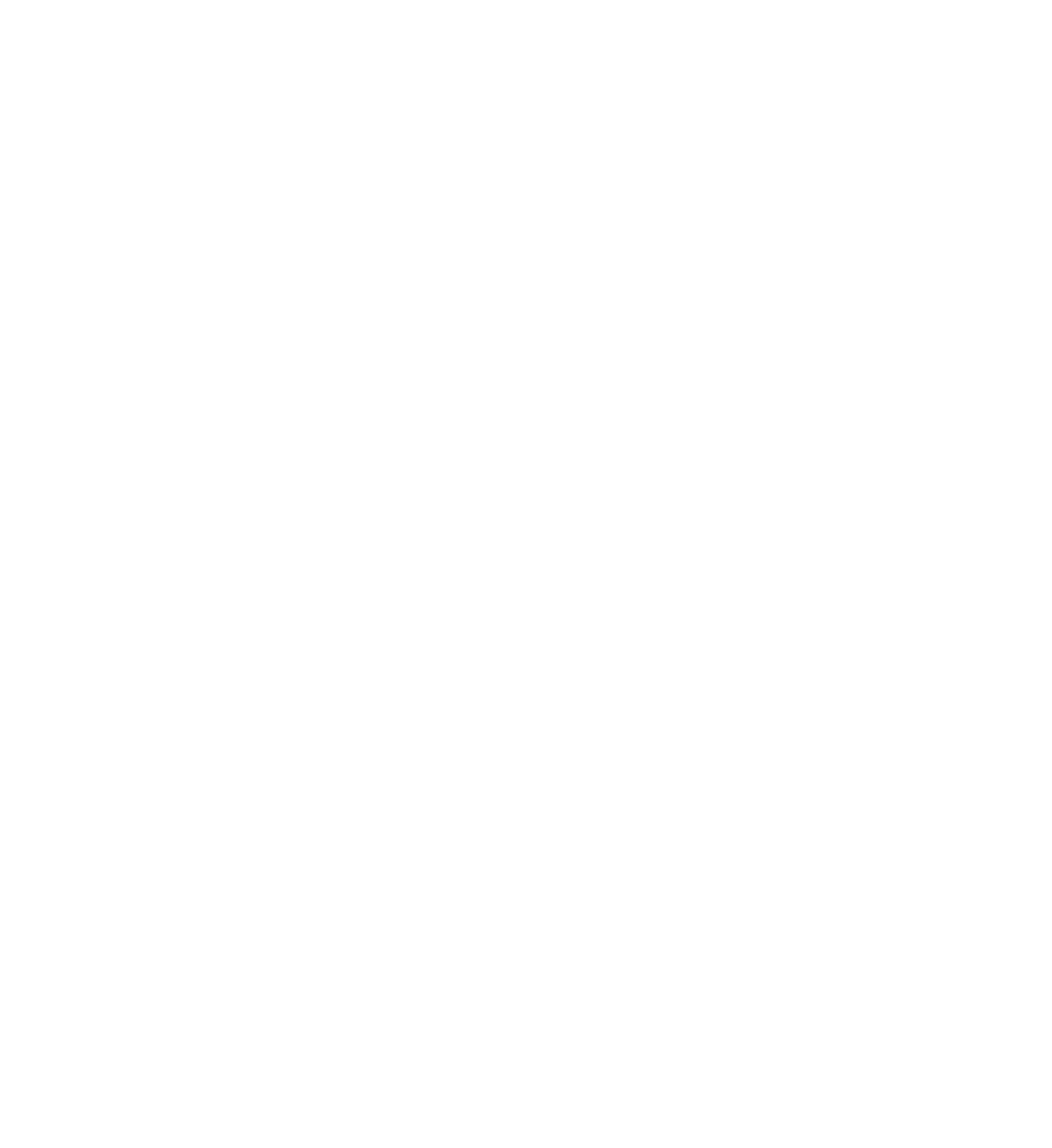Identify the bounding box coordinates of the clickable region necessary to fulfill the following instruction: "View the recent post about Long-Term COVID-19 Effects Associated With Diabetes". The bounding box coordinates should be four float numbers between 0 and 1, i.e., [left, top, right, bottom].

[0.39, 0.889, 0.61, 0.923]